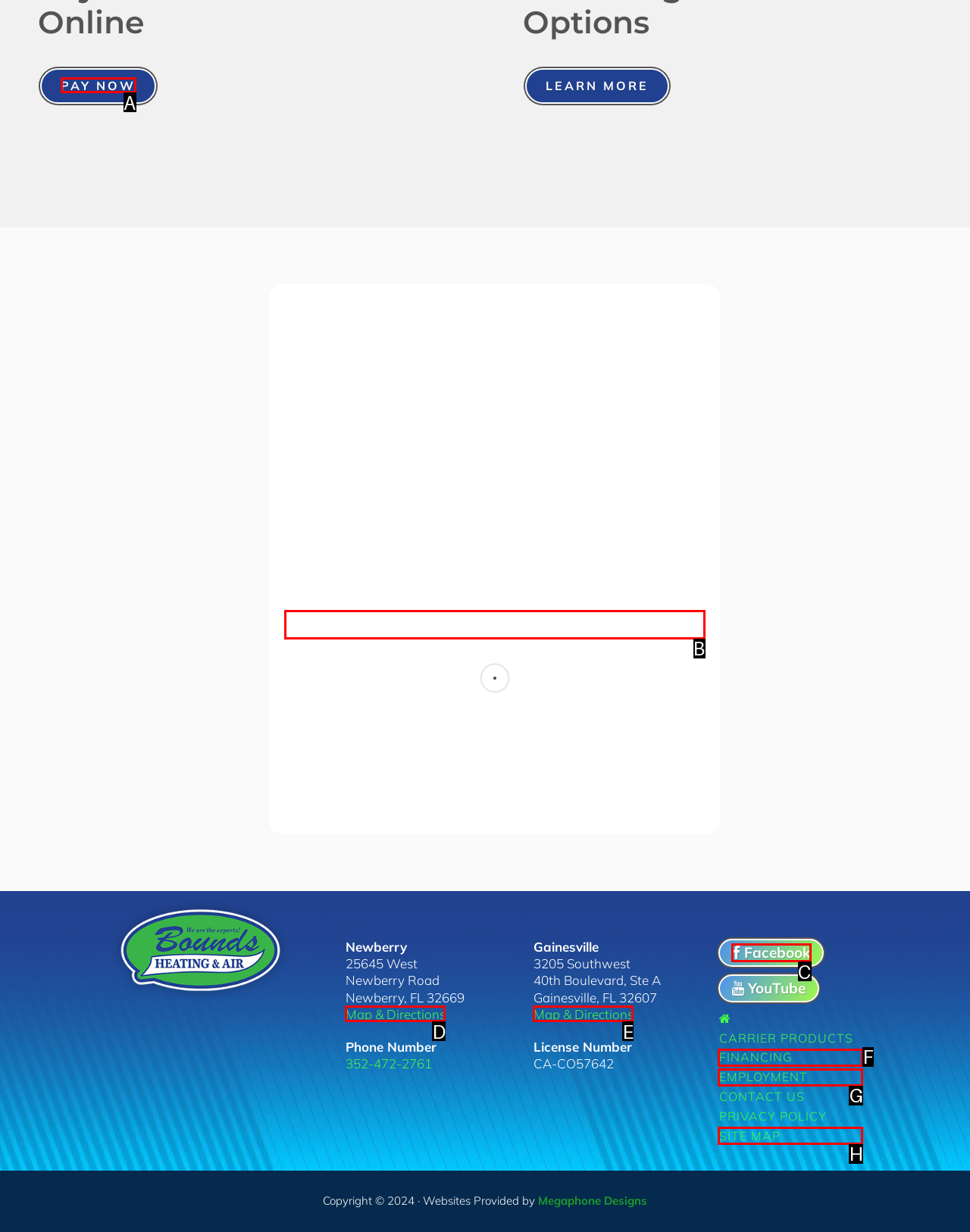Point out the HTML element I should click to achieve the following: Visit the Facebook page Reply with the letter of the selected element.

C